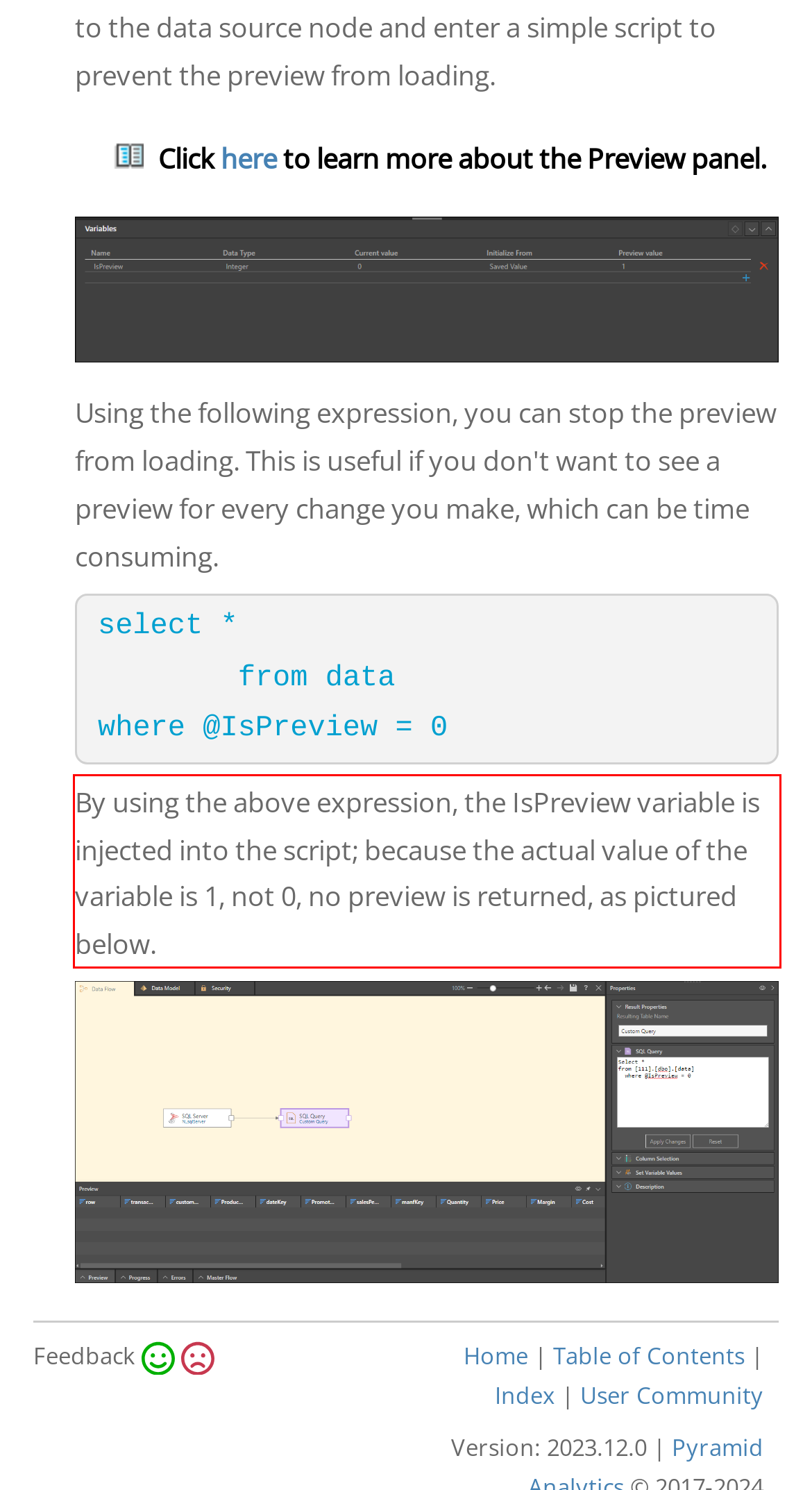Please identify and extract the text from the UI element that is surrounded by a red bounding box in the provided webpage screenshot.

By using the above expression, the IsPreview variable is injected into the script; because the actual value of the variable is 1, not 0, no preview is returned, as pictured below.